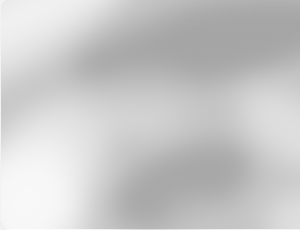When were the Razer Anzu Smart Glasses released?
Provide a detailed and well-explained answer to the question.

The release date of the Razer Anzu Smart Glasses can be found in the caption, which states that they were released on October 14, 2019.